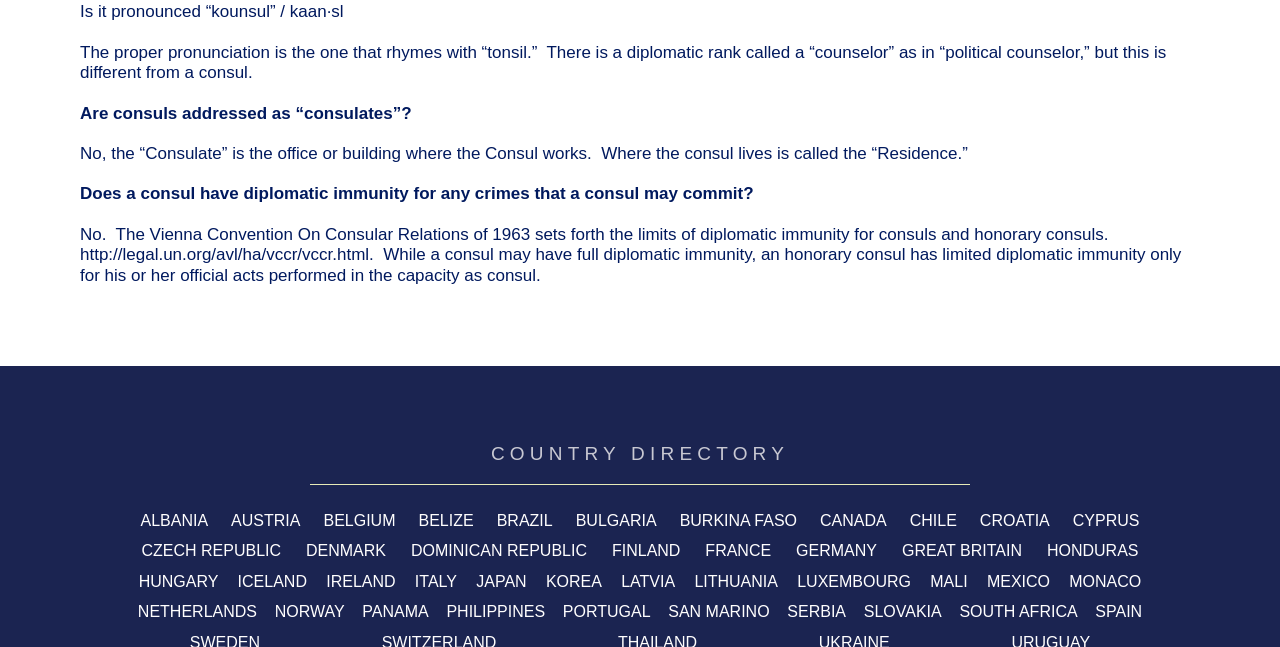Provide a brief response in the form of a single word or phrase:
What is the correct pronunciation of 'consul'?

tonsil